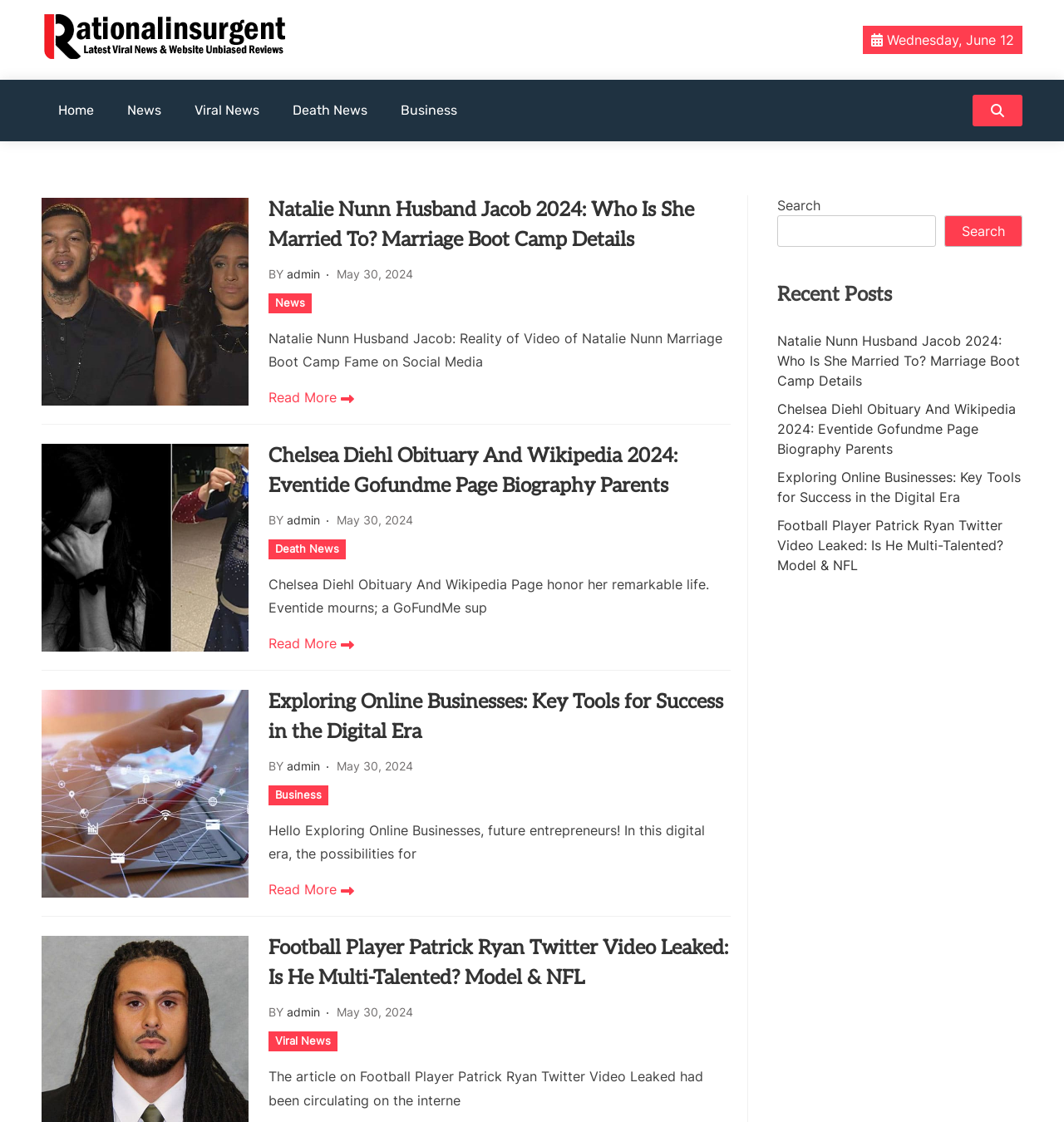How many recent posts are displayed on the webpage?
Respond to the question with a well-detailed and thorough answer.

I counted the number of links under the 'Recent Posts' heading and found that there are 4 recent posts displayed on the webpage.